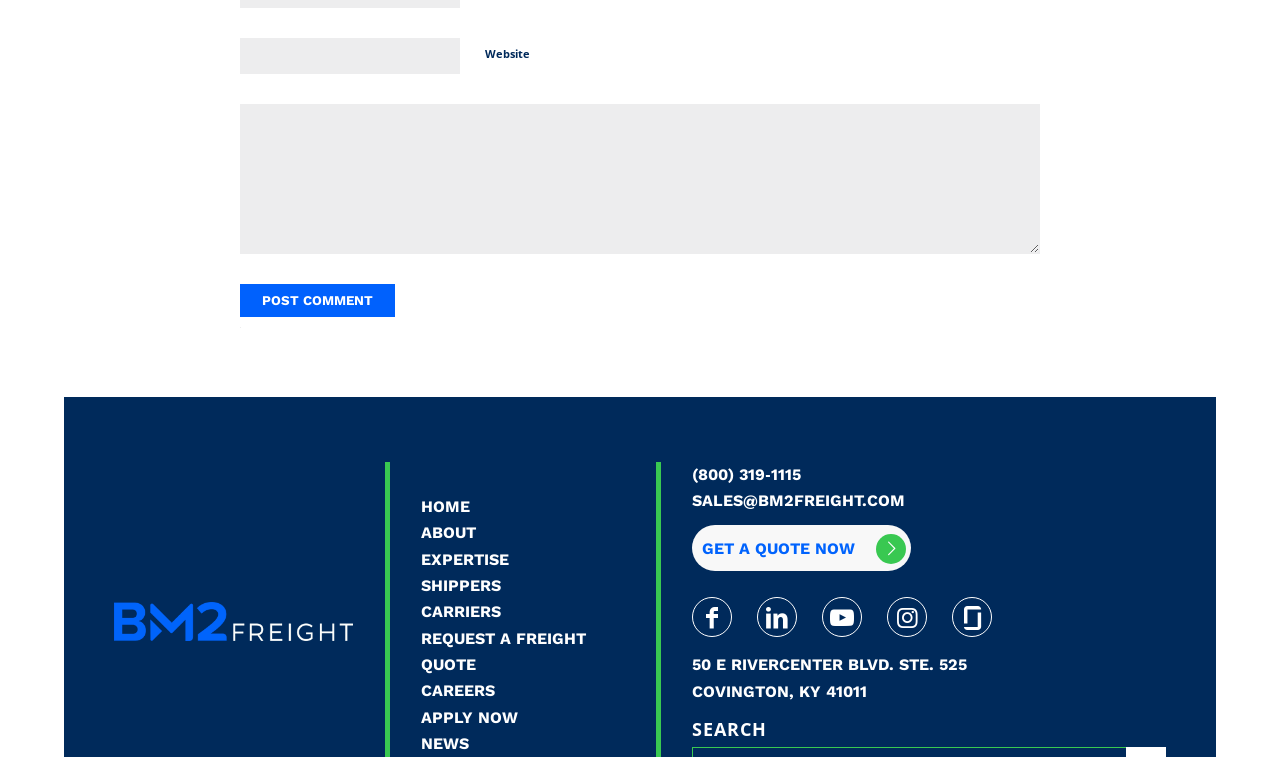How many social media links are present?
Examine the image and give a concise answer in one word or a short phrase.

5